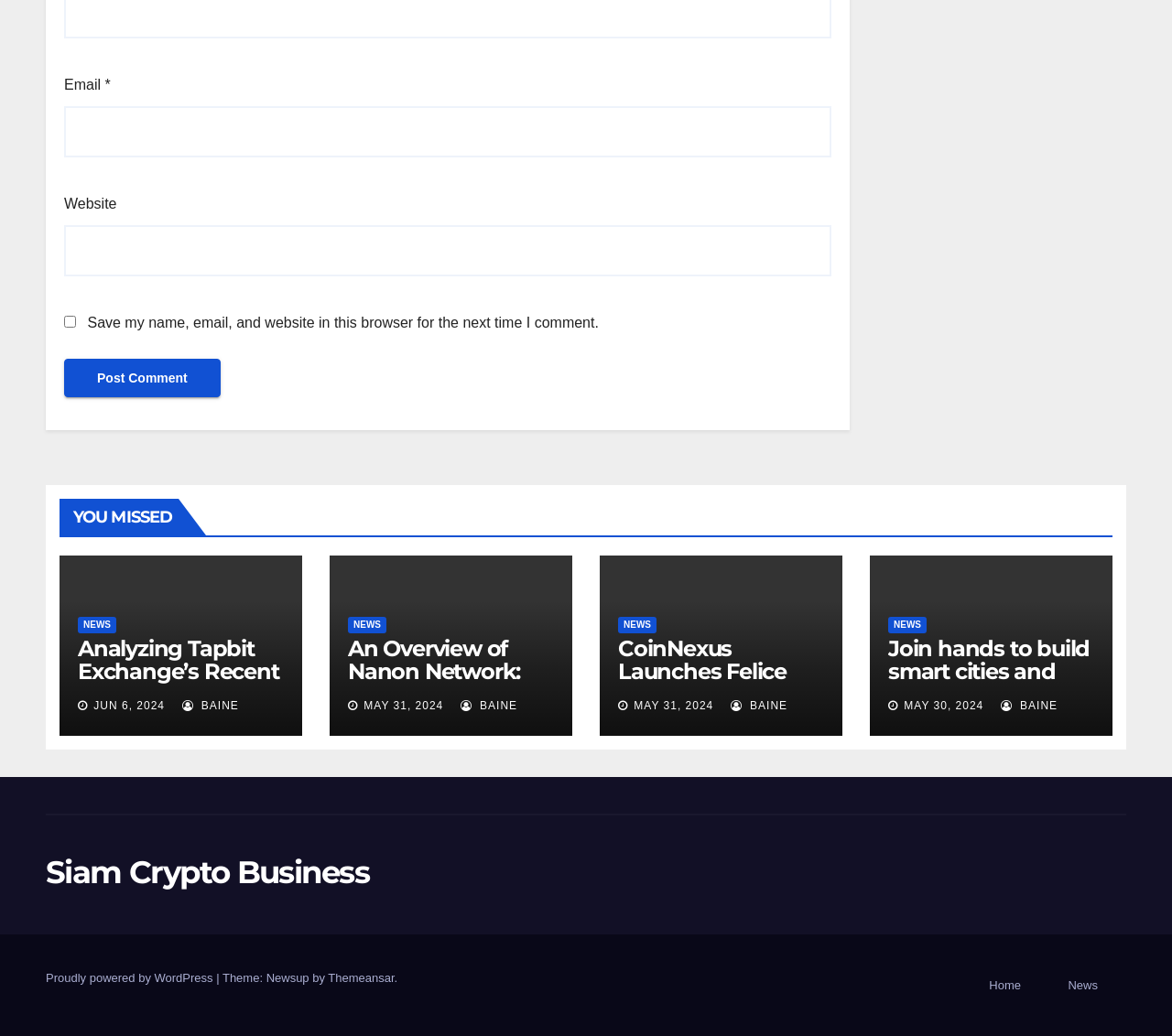Please indicate the bounding box coordinates of the element's region to be clicked to achieve the instruction: "Visit the 'Contact' page". Provide the coordinates as four float numbers between 0 and 1, i.e., [left, top, right, bottom].

None